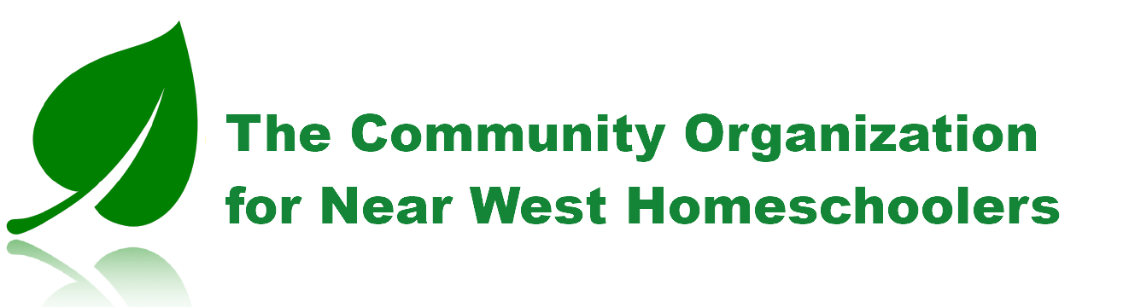Elaborate on the contents of the image in great detail.

The image features the logo of the Community Organization for Near West Homeschoolers. It prominently displays a green leaf, symbolizing growth and nurturing, alongside the organization's name rendered in bold, green text. The overall design reflects a commitment to education and community, catering especially to homeschooling families in the Near West area. The clean and professional look of the logo enhances its welcoming and supportive message for families looking for educational resources and community connections.